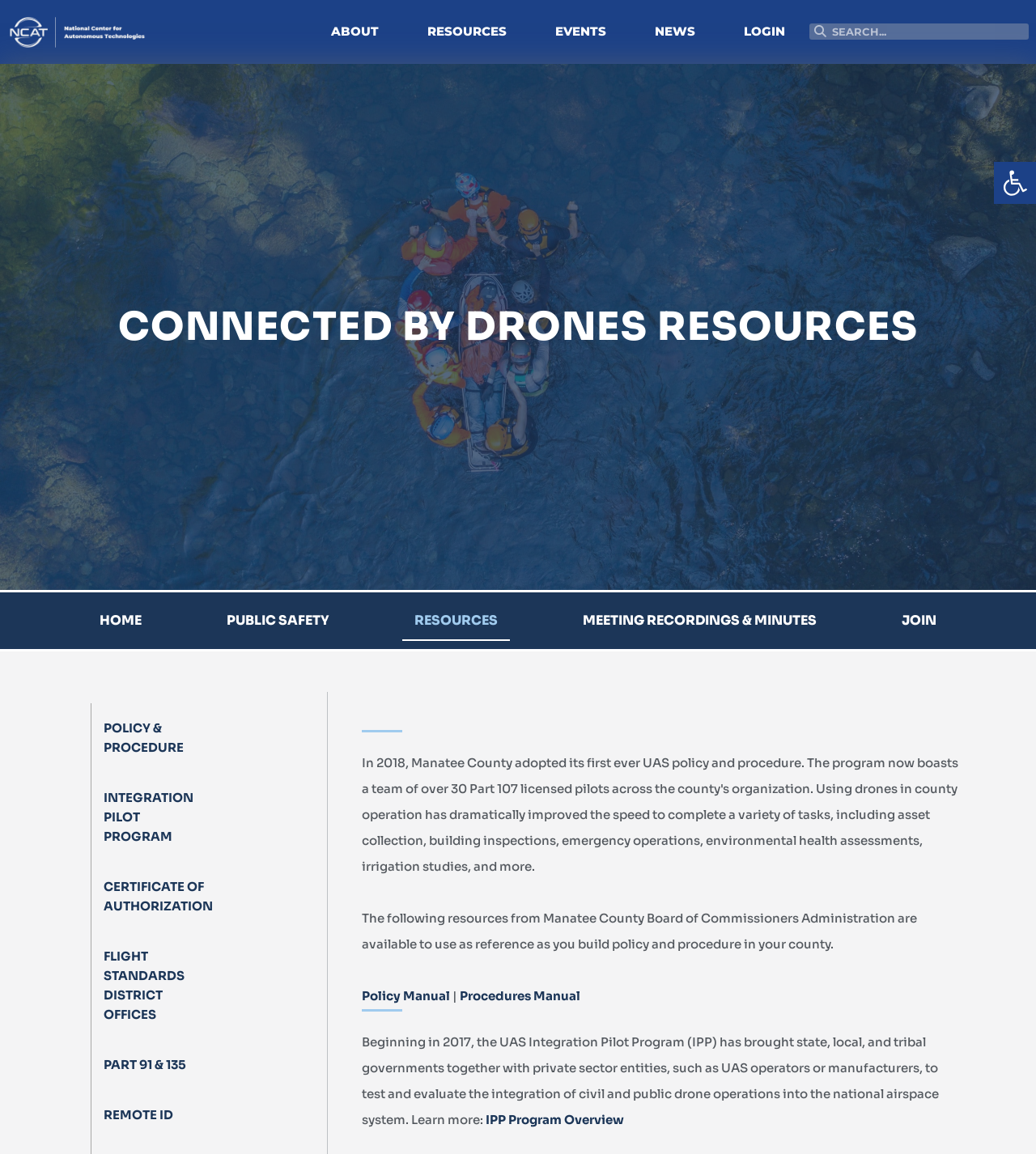Please find the bounding box coordinates of the element that you should click to achieve the following instruction: "View POLICY & PROCEDURE". The coordinates should be presented as four float numbers between 0 and 1: [left, top, right, bottom].

[0.088, 0.609, 0.204, 0.67]